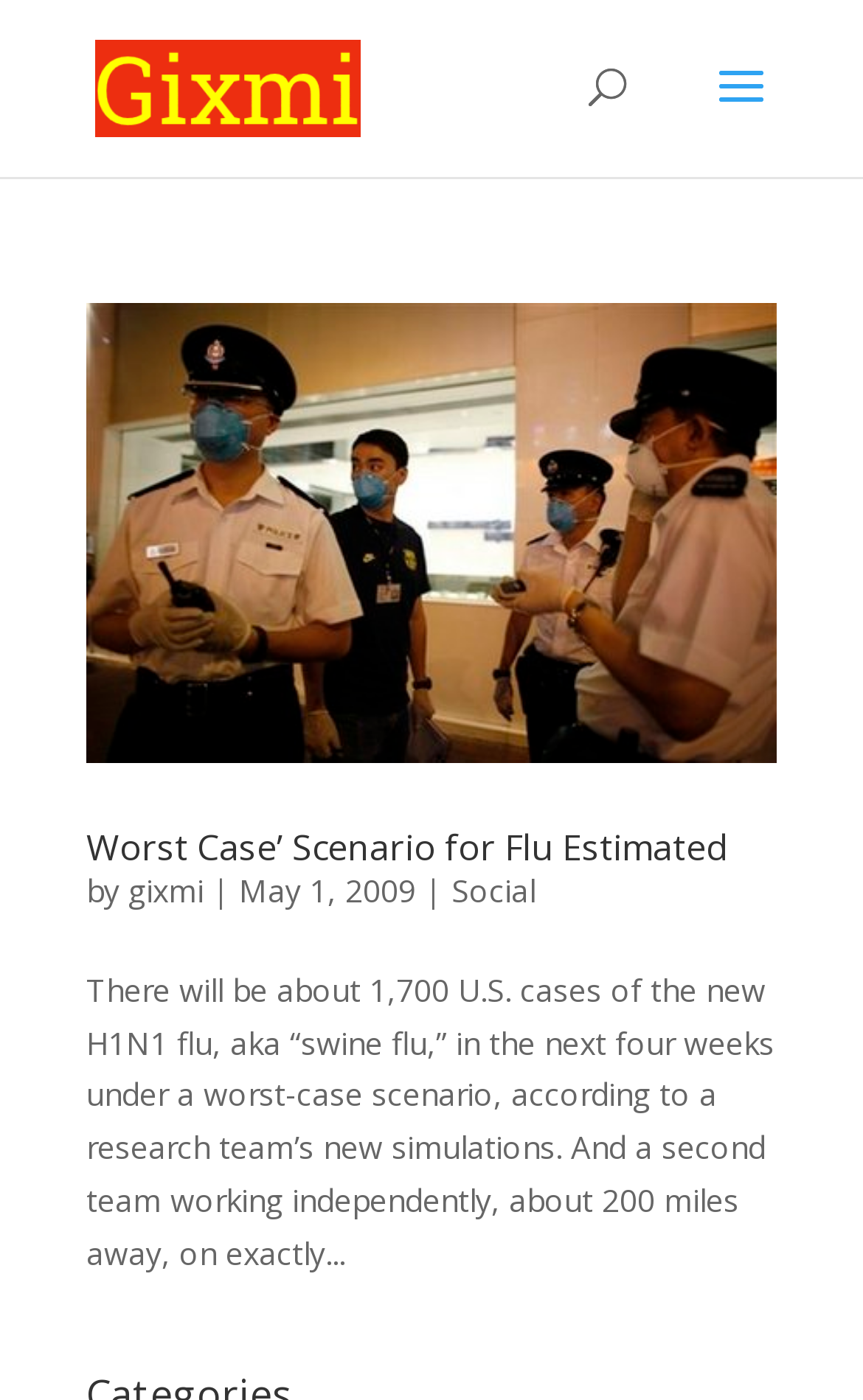Who published the article about the worst-case scenario for flu?
Based on the visual, give a brief answer using one word or a short phrase.

gixmi